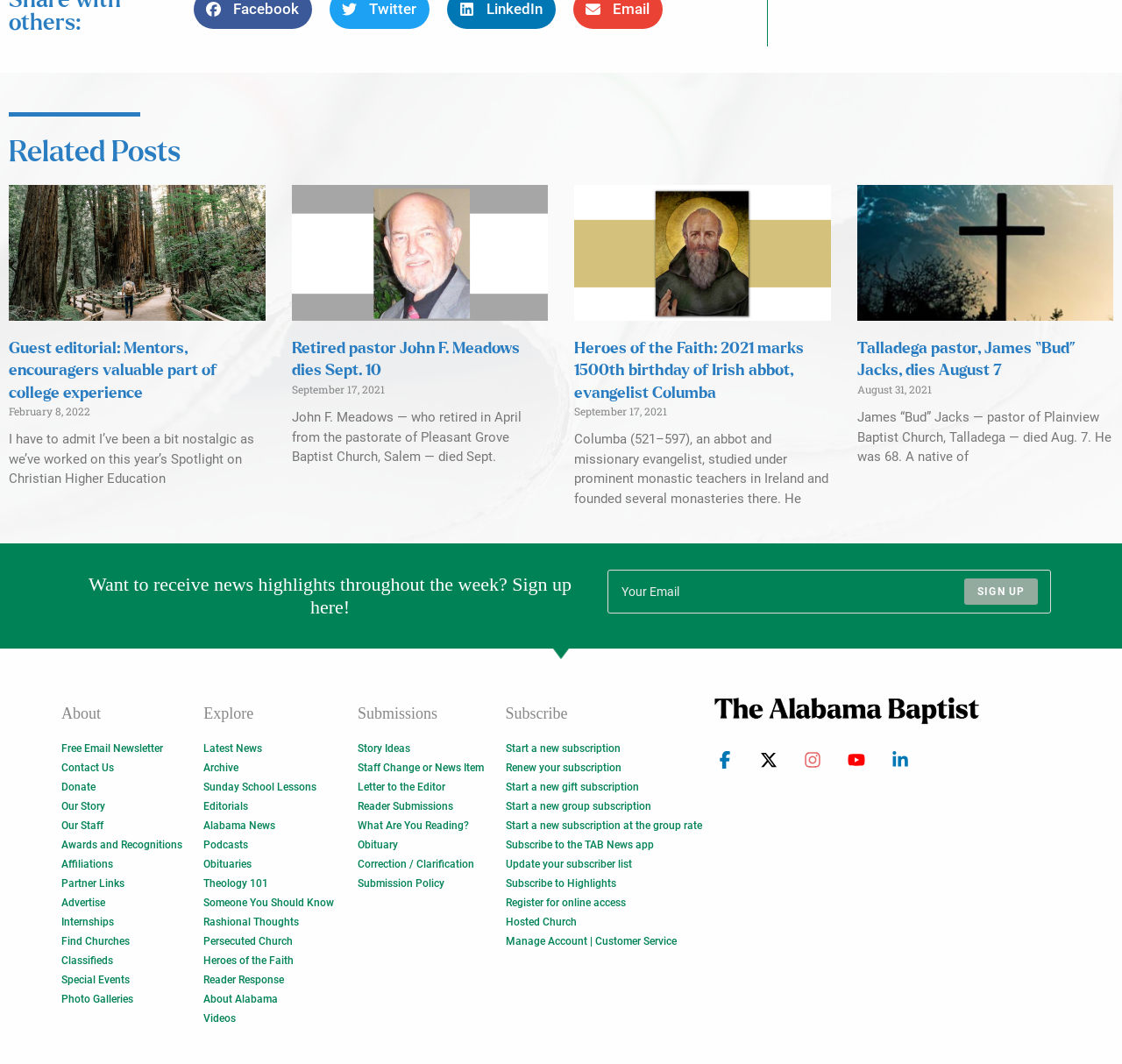Find the bounding box coordinates for the HTML element specified by: "Start a new group subscription".

[0.45, 0.749, 0.627, 0.767]